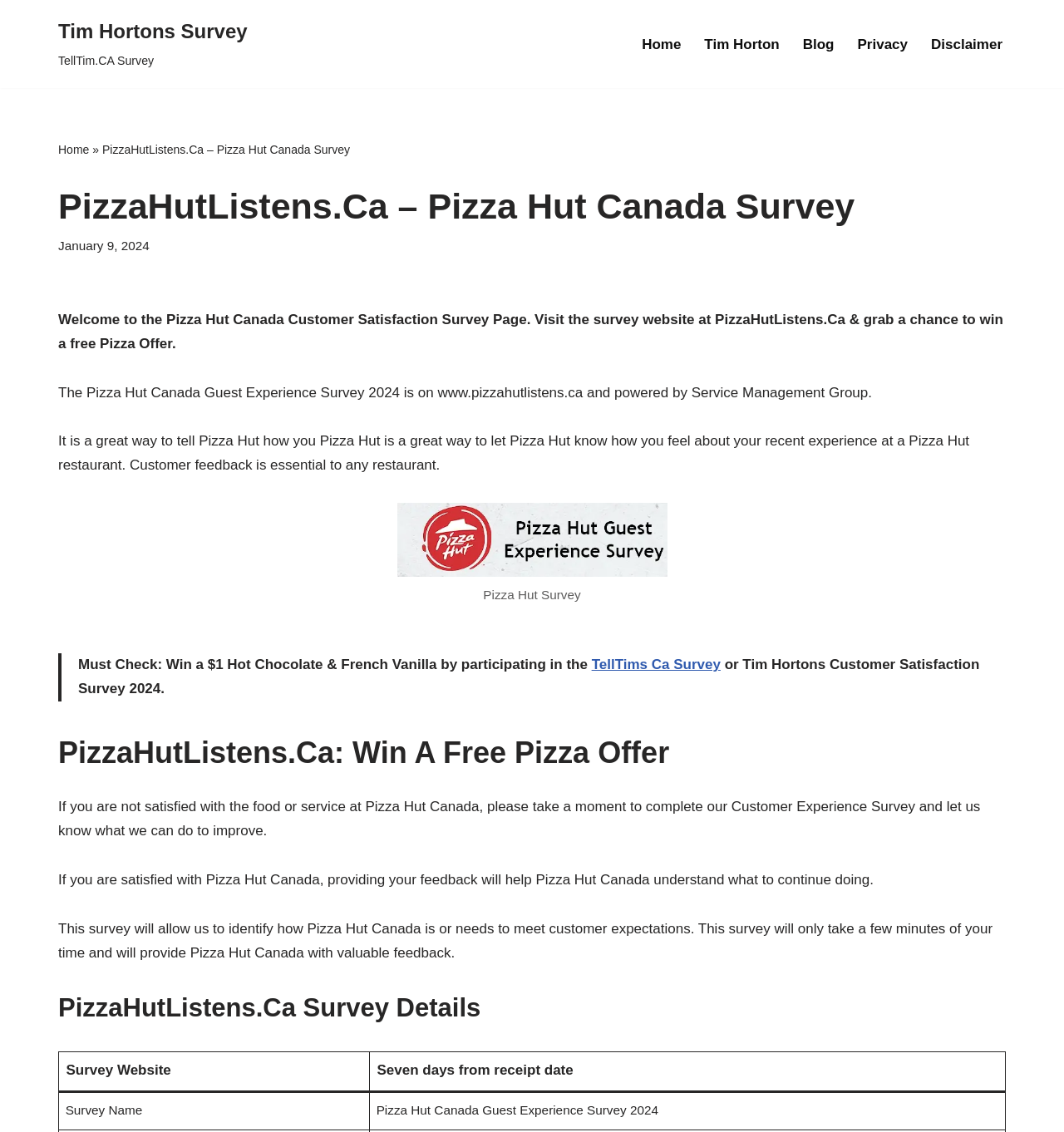Generate the text content of the main headline of the webpage.

PizzaHutListens.Ca – Pizza Hut Canada Survey